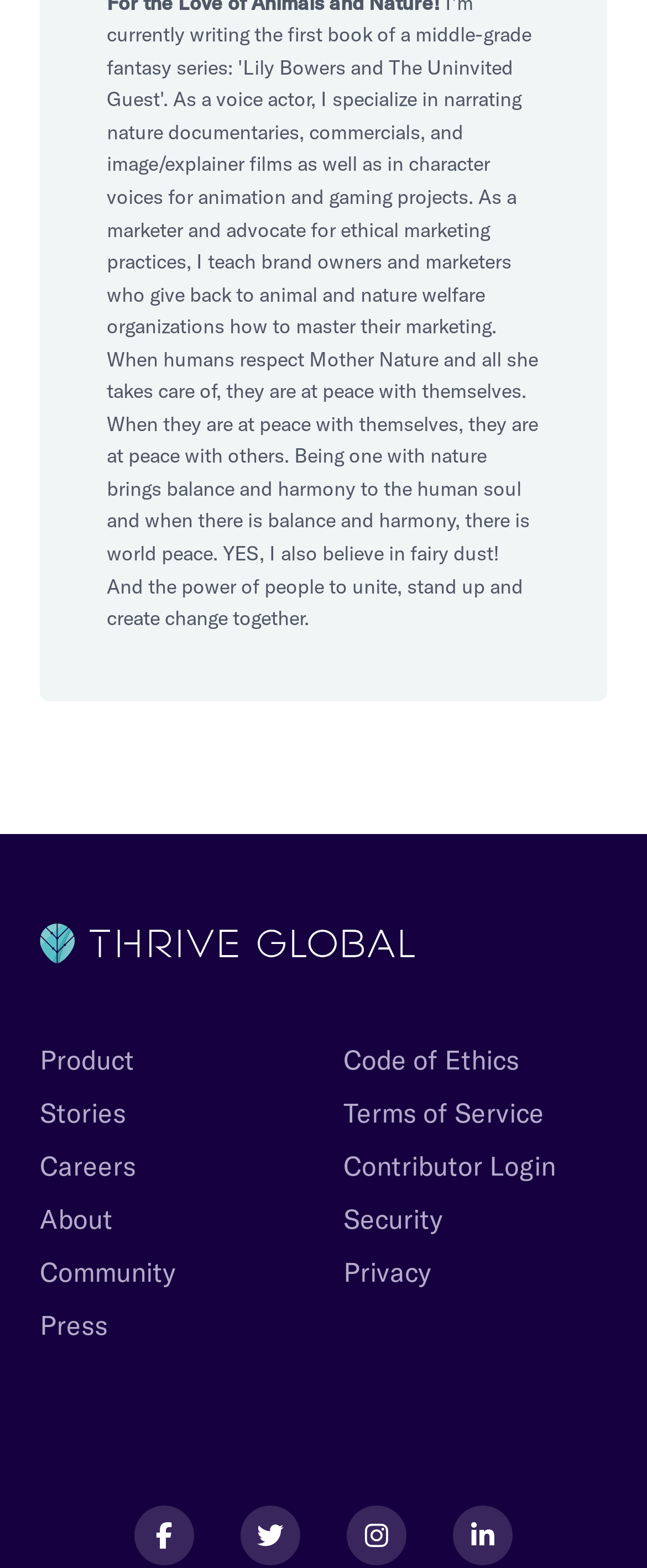What is the name of the website?
Based on the screenshot, give a detailed explanation to answer the question.

The name of the website can be determined by looking at the top-left corner of the webpage, where there is a link with the text 'Thrive Global' and an image with the same name.